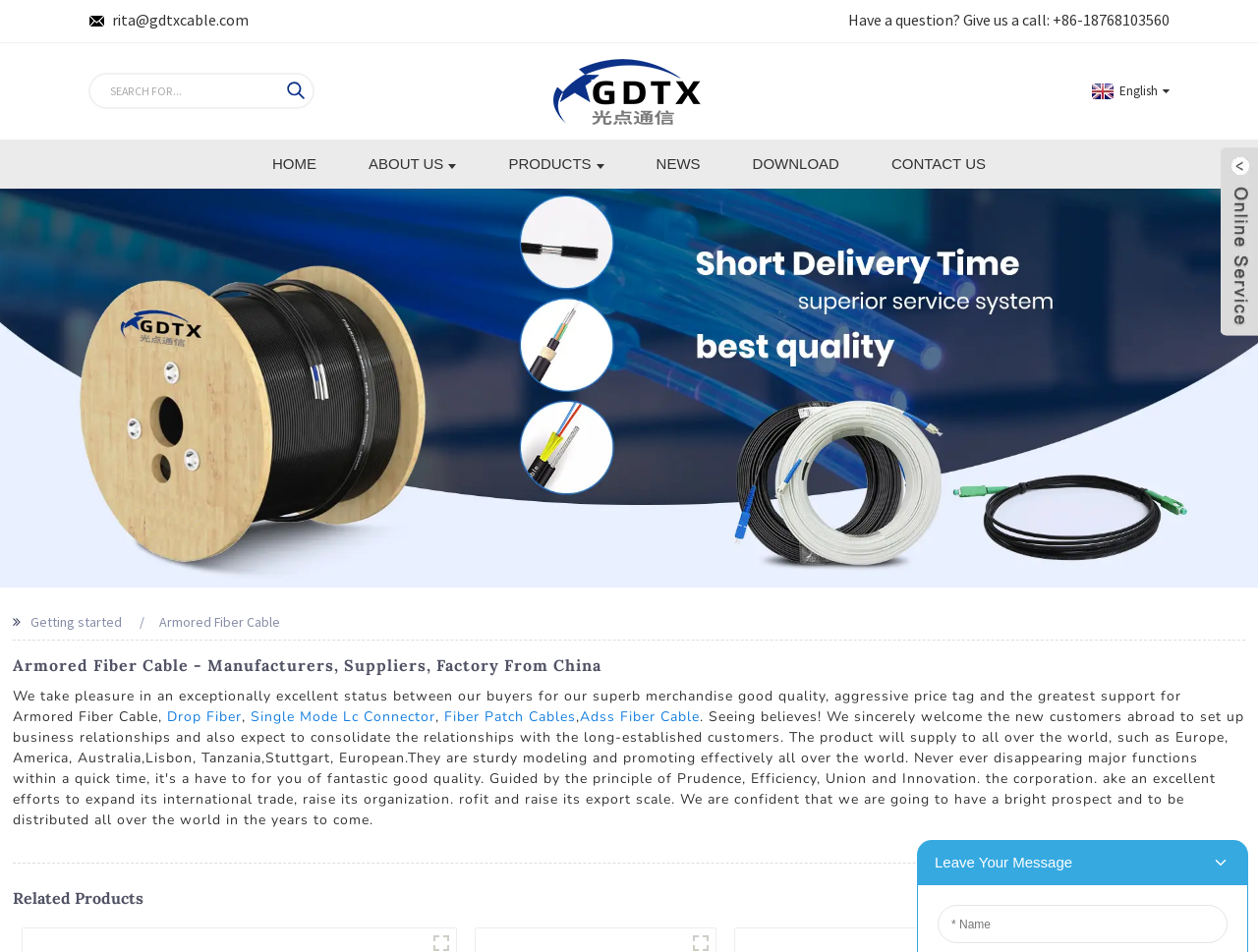What is the text of the webpage's headline?

Armored Fiber Cable - Manufacturers, Suppliers, Factory From China